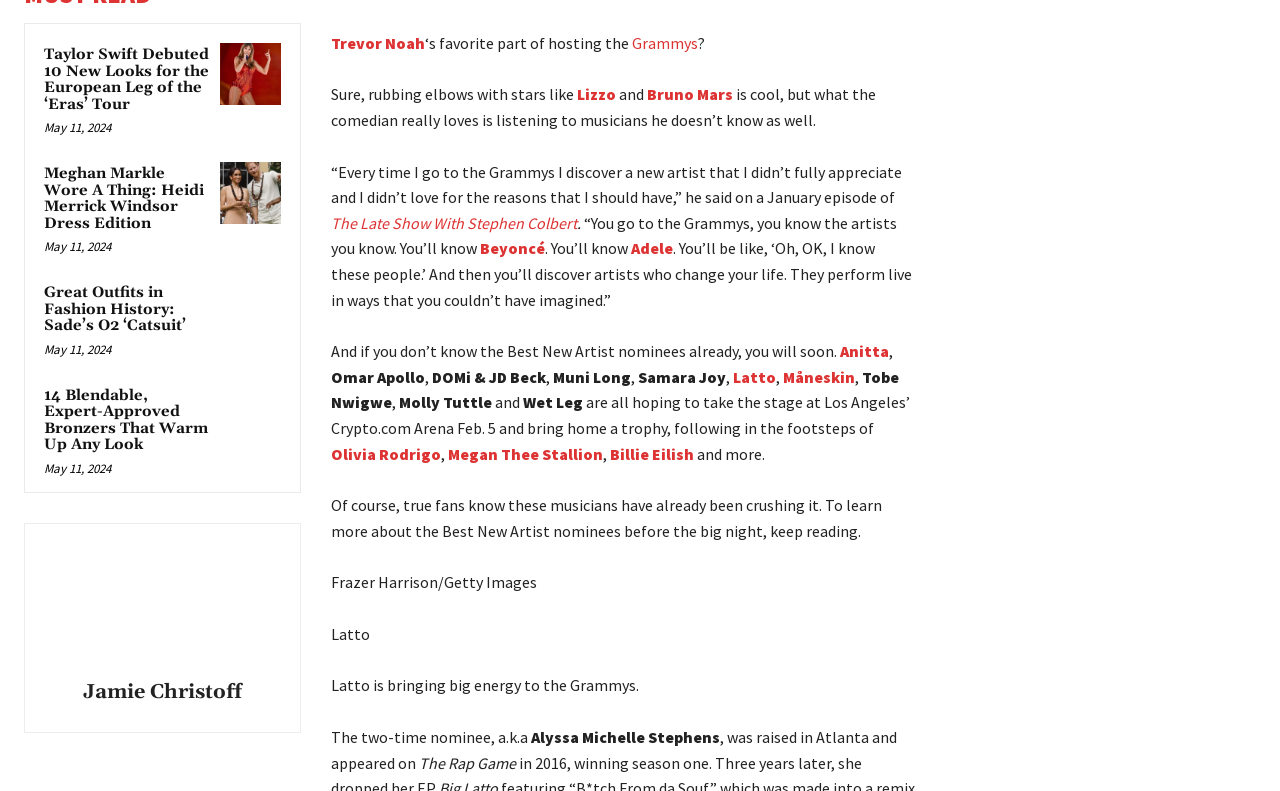What is the name of the award mentioned in the article?
Can you provide an in-depth and detailed response to the question?

I found the text 'Grammys' mentioned multiple times in the article, along with references to the Best New Artist nominees, indicating that the award being referred to is the Grammy Awards.